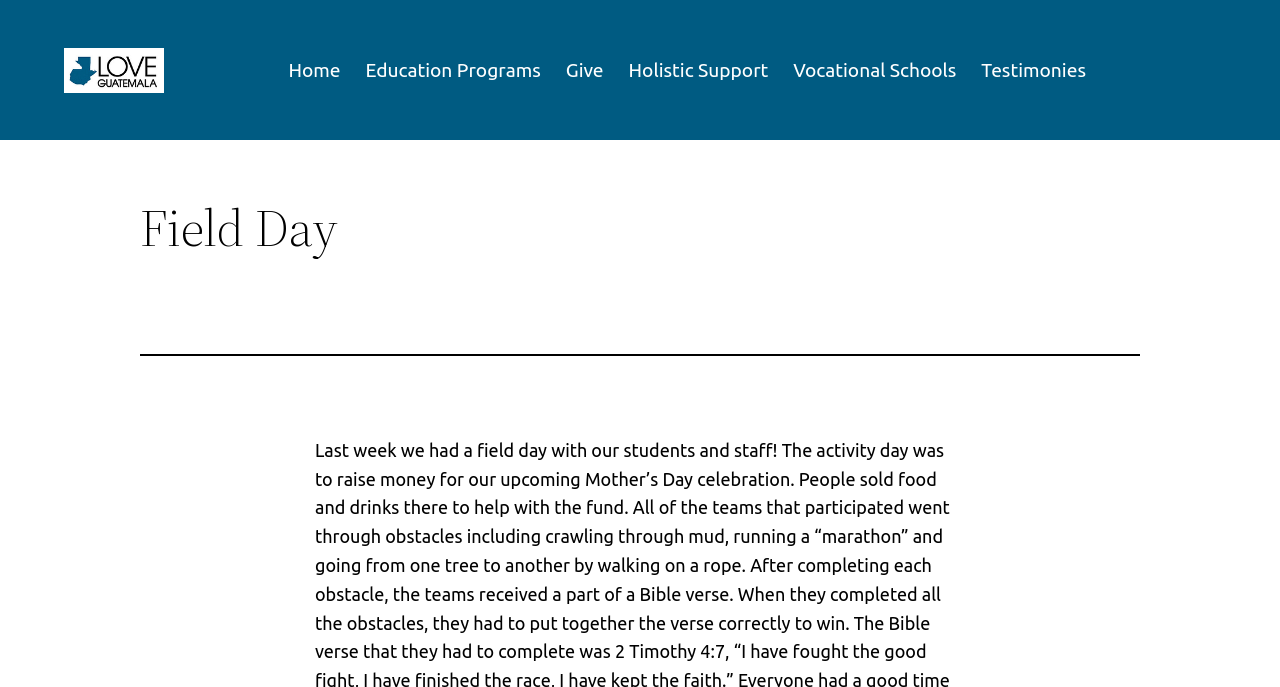Use a single word or phrase to answer this question: 
What is the orientation of the separator?

Horizontal